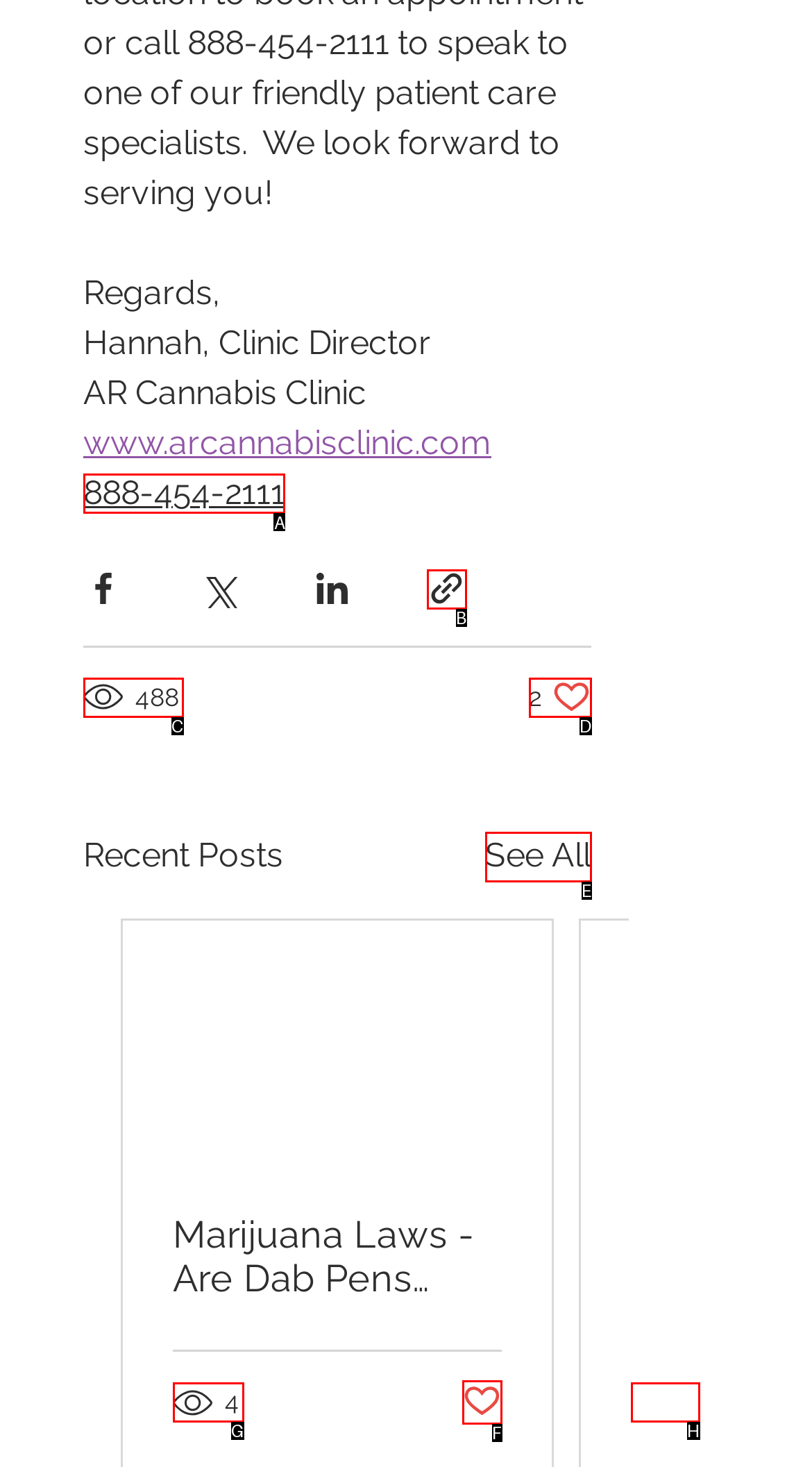Select the HTML element that should be clicked to accomplish the task: Call the clinic Reply with the corresponding letter of the option.

A